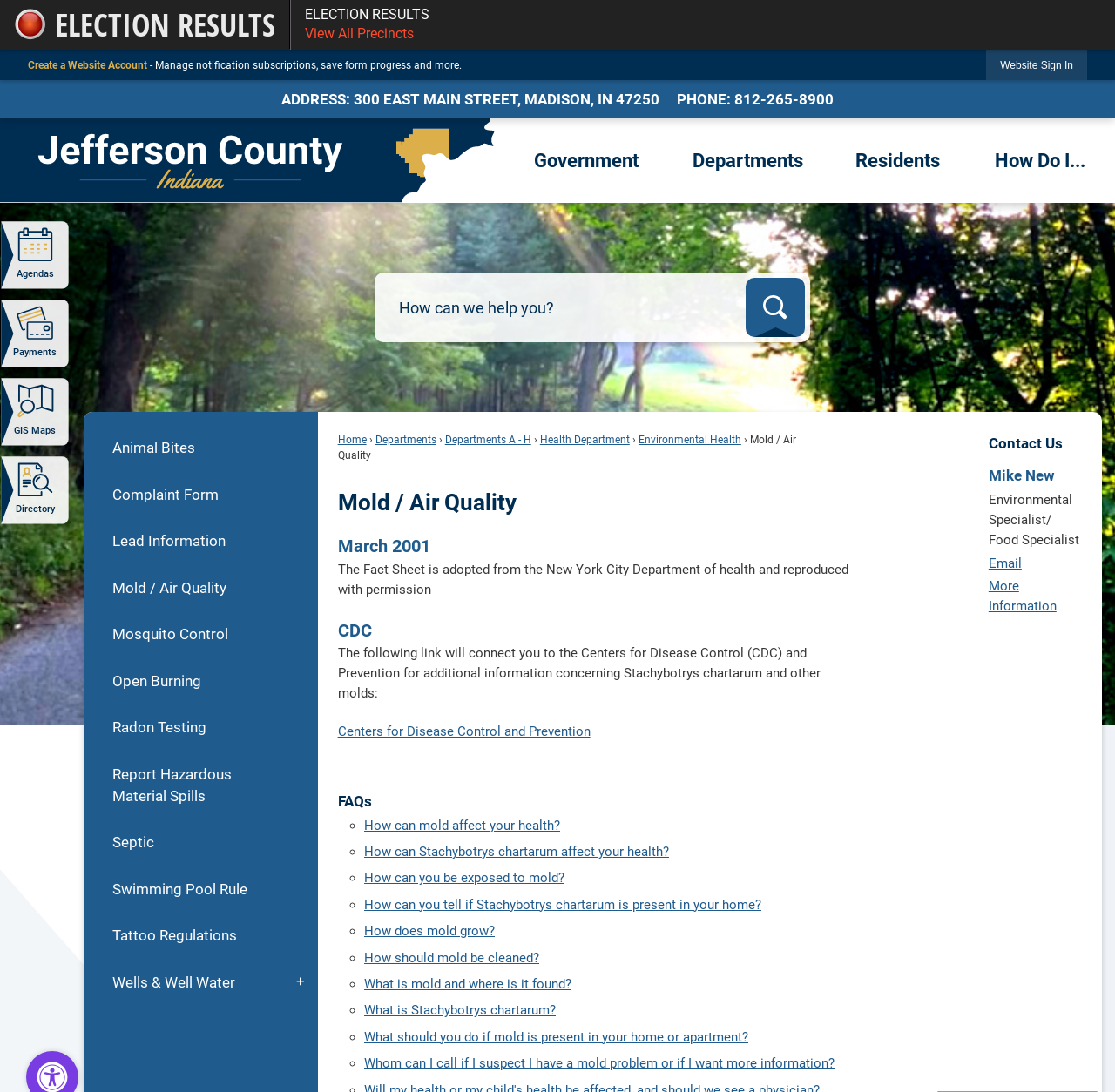What is the name of the Environmental Specialist/ Food Specialist? Observe the screenshot and provide a one-word or short phrase answer.

Mike New